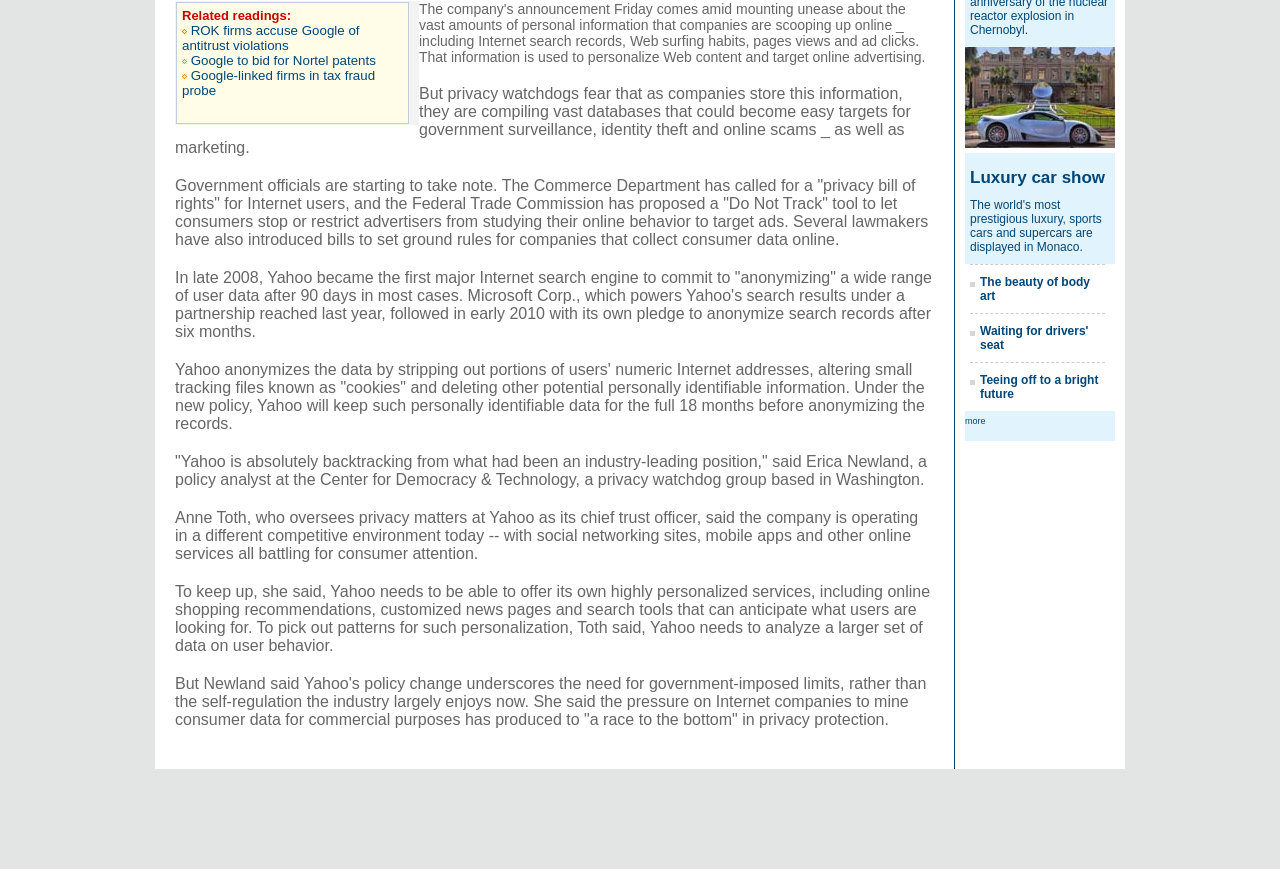Bounding box coordinates are to be given in the format (top-left x, top-left y, bottom-right x, bottom-right y). All values must be floating point numbers between 0 and 1. Provide the bounding box coordinate for the UI element described as: Waiting for drivers' seat

[0.766, 0.373, 0.85, 0.405]